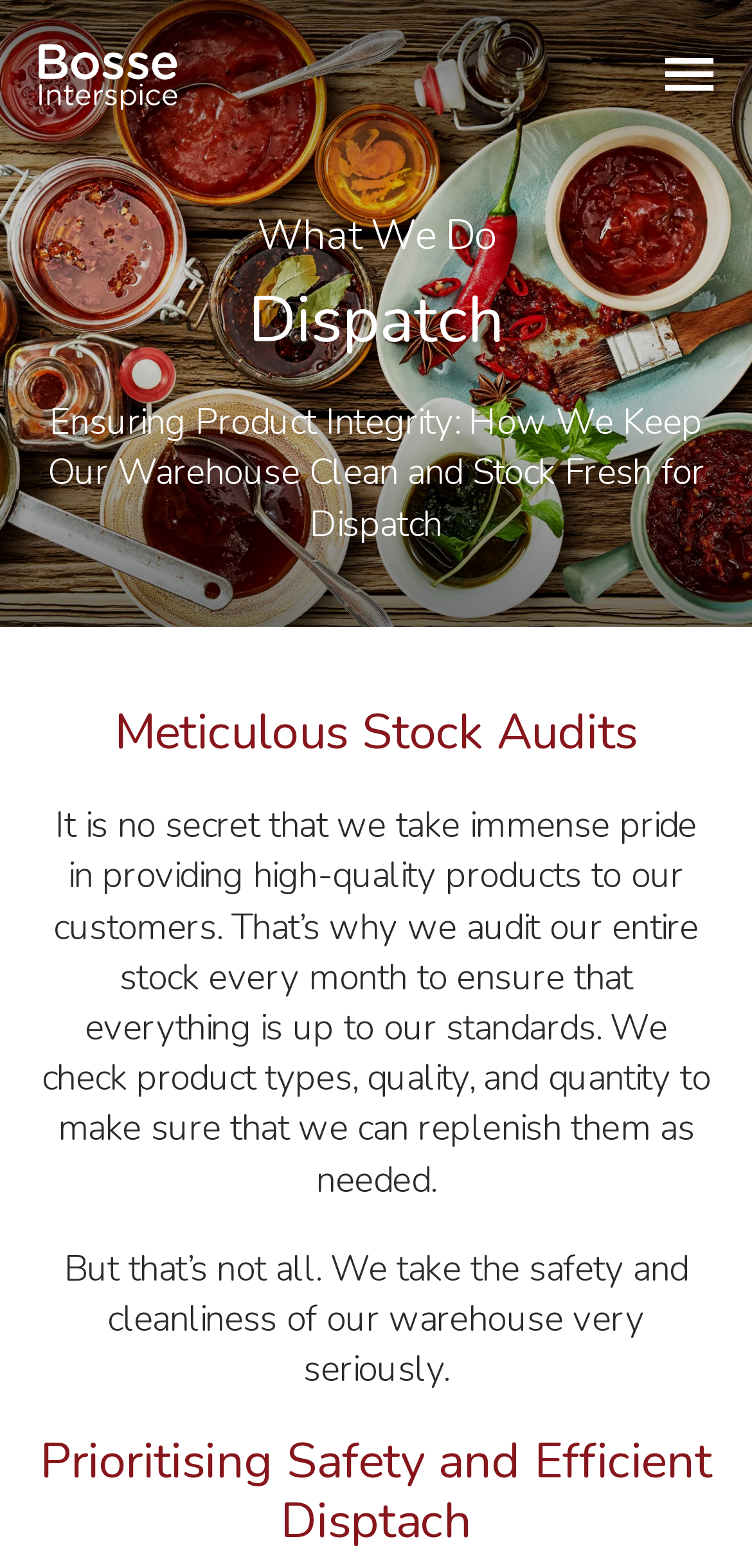Determine the bounding box coordinates of the UI element described below. Use the format (top-left x, top-left y, bottom-right x, bottom-right y) with floating point numbers between 0 and 1: Bosse Interspice

[0.051, 0.025, 0.236, 0.068]